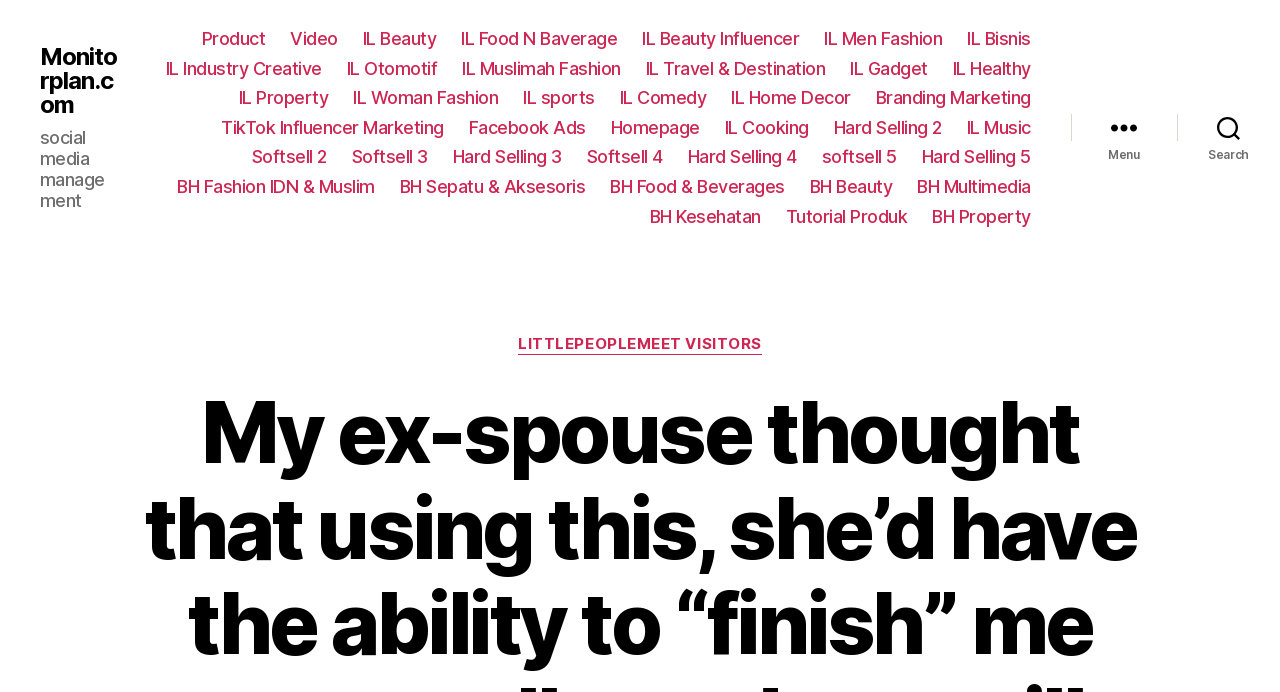Use a single word or phrase to answer the question: What is the category of 'BH Fashion IDN & Muslim'?

Fashion